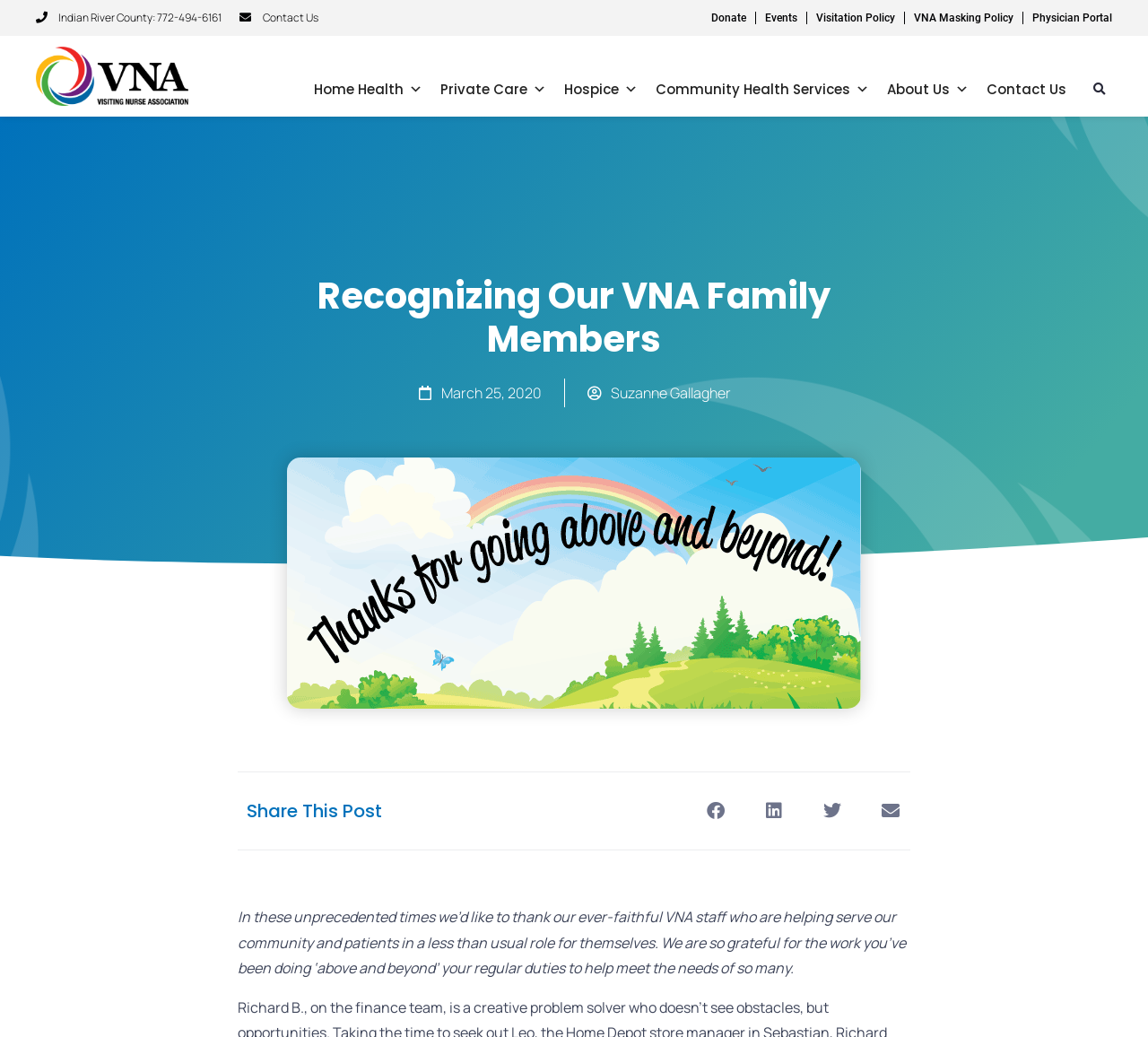Who is the author of the post?
Using the image as a reference, answer with just one word or a short phrase.

Suzanne Gallagher